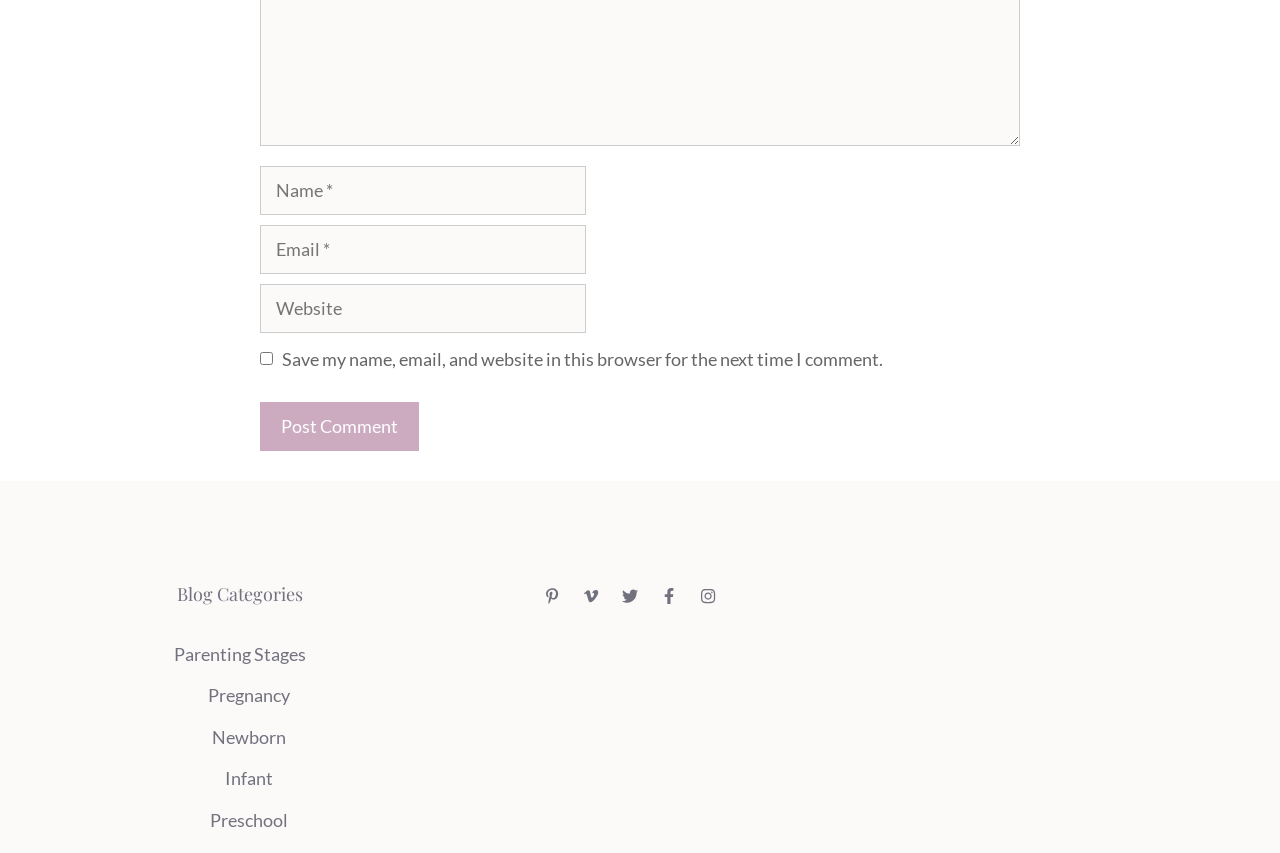Pinpoint the bounding box coordinates of the element you need to click to execute the following instruction: "Click the Post Comment button". The bounding box should be represented by four float numbers between 0 and 1, in the format [left, top, right, bottom].

[0.203, 0.471, 0.327, 0.529]